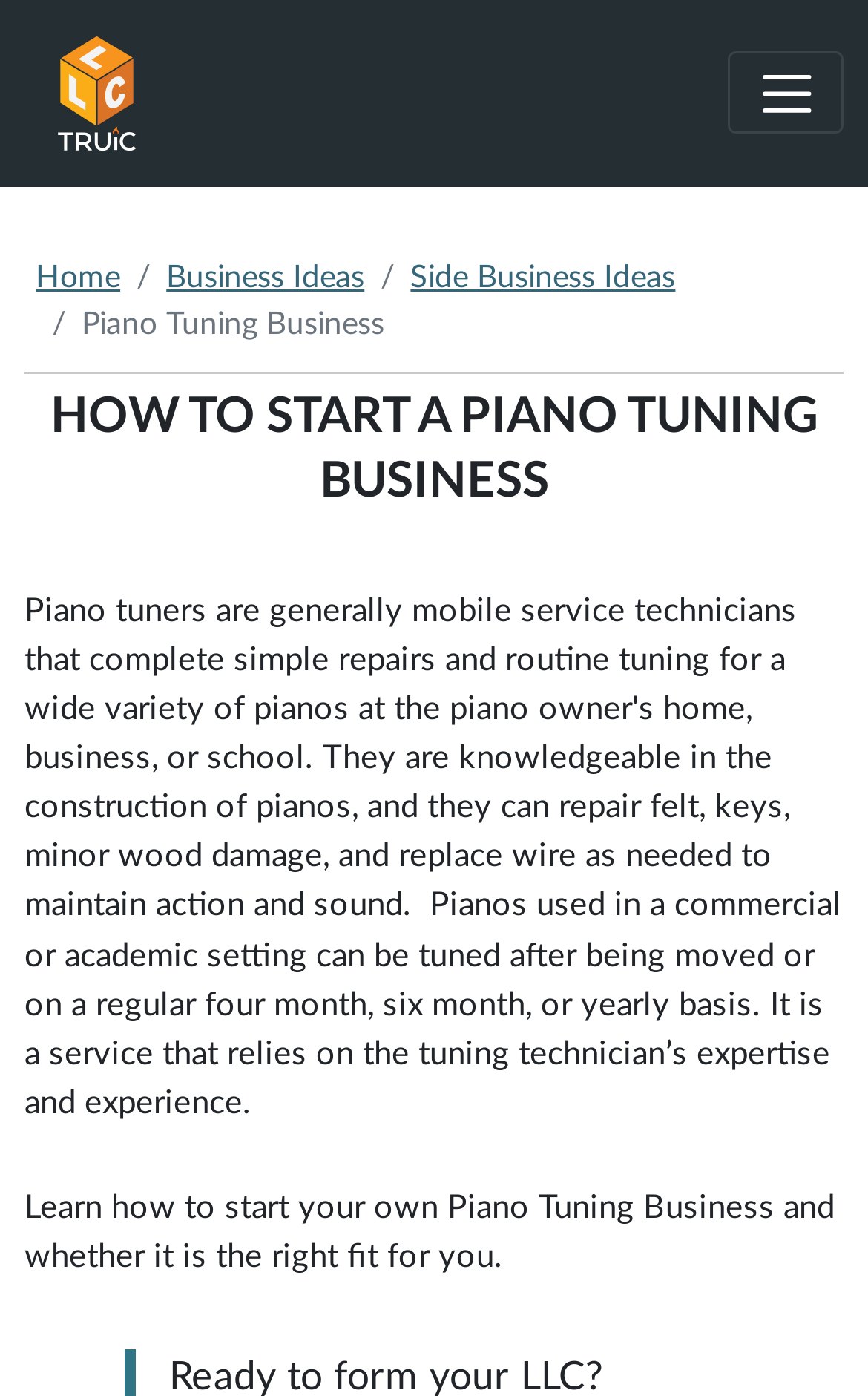What is the logo on the top left corner?
Please look at the screenshot and answer in one word or a short phrase.

How To Start An LLC Logo